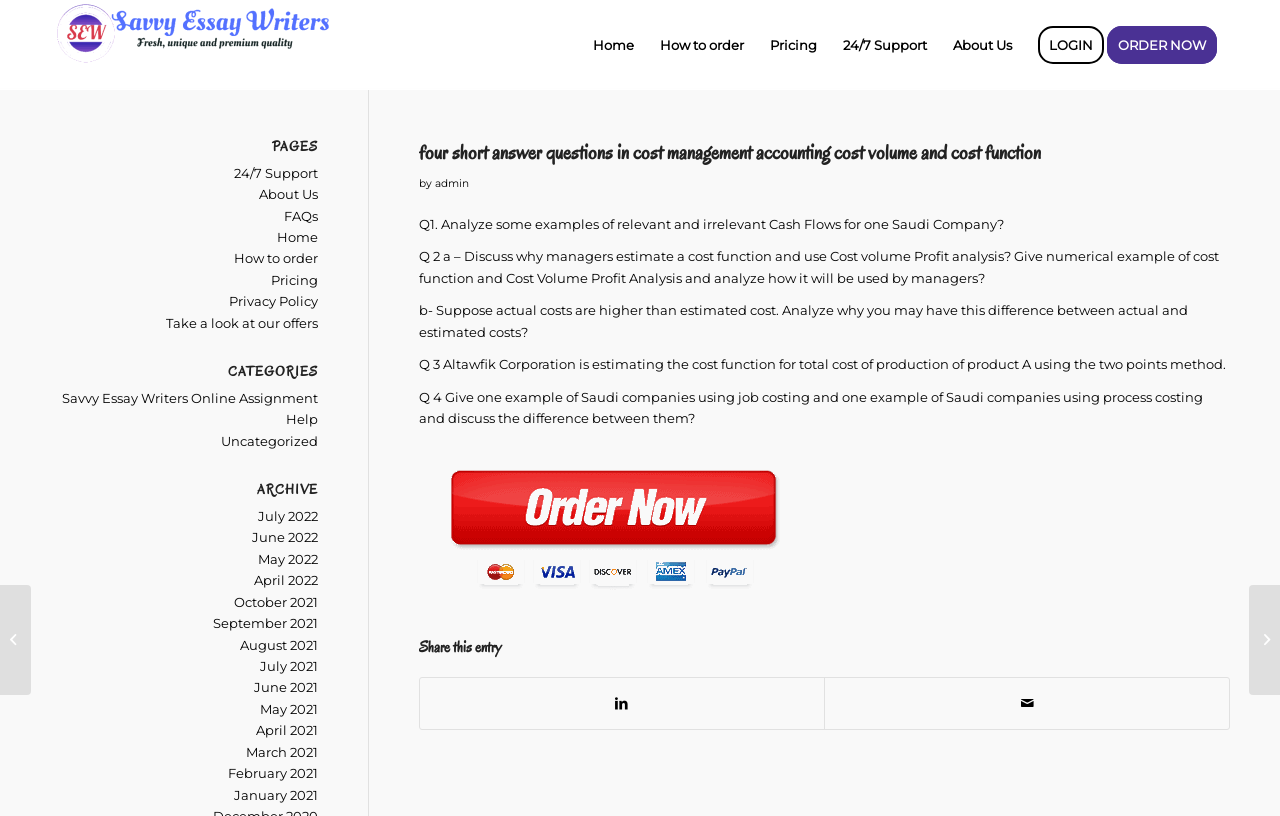How many menu items are available in the top navigation bar?
Can you offer a detailed and complete answer to this question?

The top navigation bar contains 7 menu items, namely 'Home', 'How to order', 'Pricing', '24/7 Support', 'About Us', 'LOGIN', and 'ORDER NOW'.